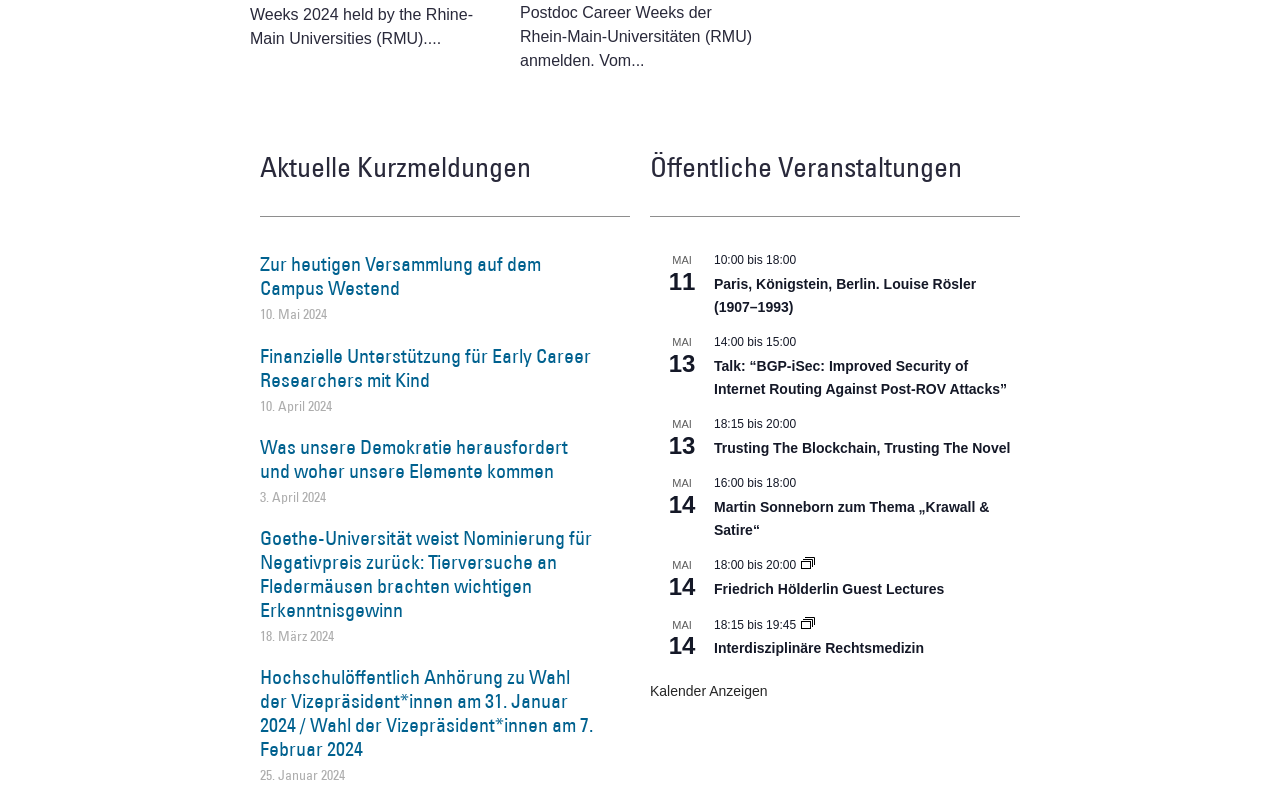Find the bounding box coordinates of the clickable area required to complete the following action: "View the details of the talk about BGP-iSec".

[0.558, 0.445, 0.787, 0.494]